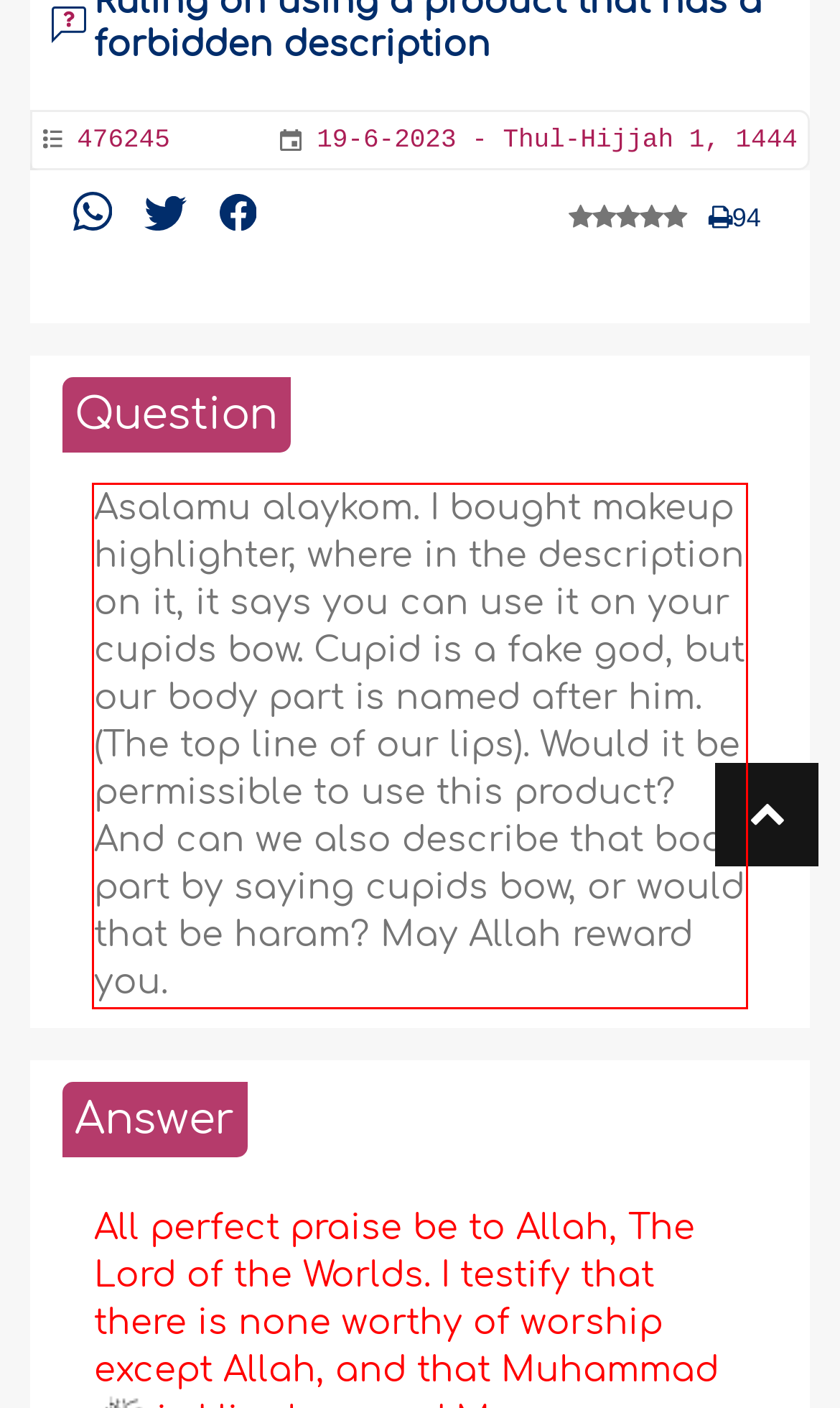You are given a screenshot of a webpage with a UI element highlighted by a red bounding box. Please perform OCR on the text content within this red bounding box.

Asalamu alaykom. I bought makeup highlighter, where in the description on it, it says you can use it on your cupids bow. Cupid is a fake god, but our body part is named after him. (The top line of our lips). Would it be permissible to use this product? And can we also describe that body part by saying cupids bow, or would that be haram? May Allah reward you.